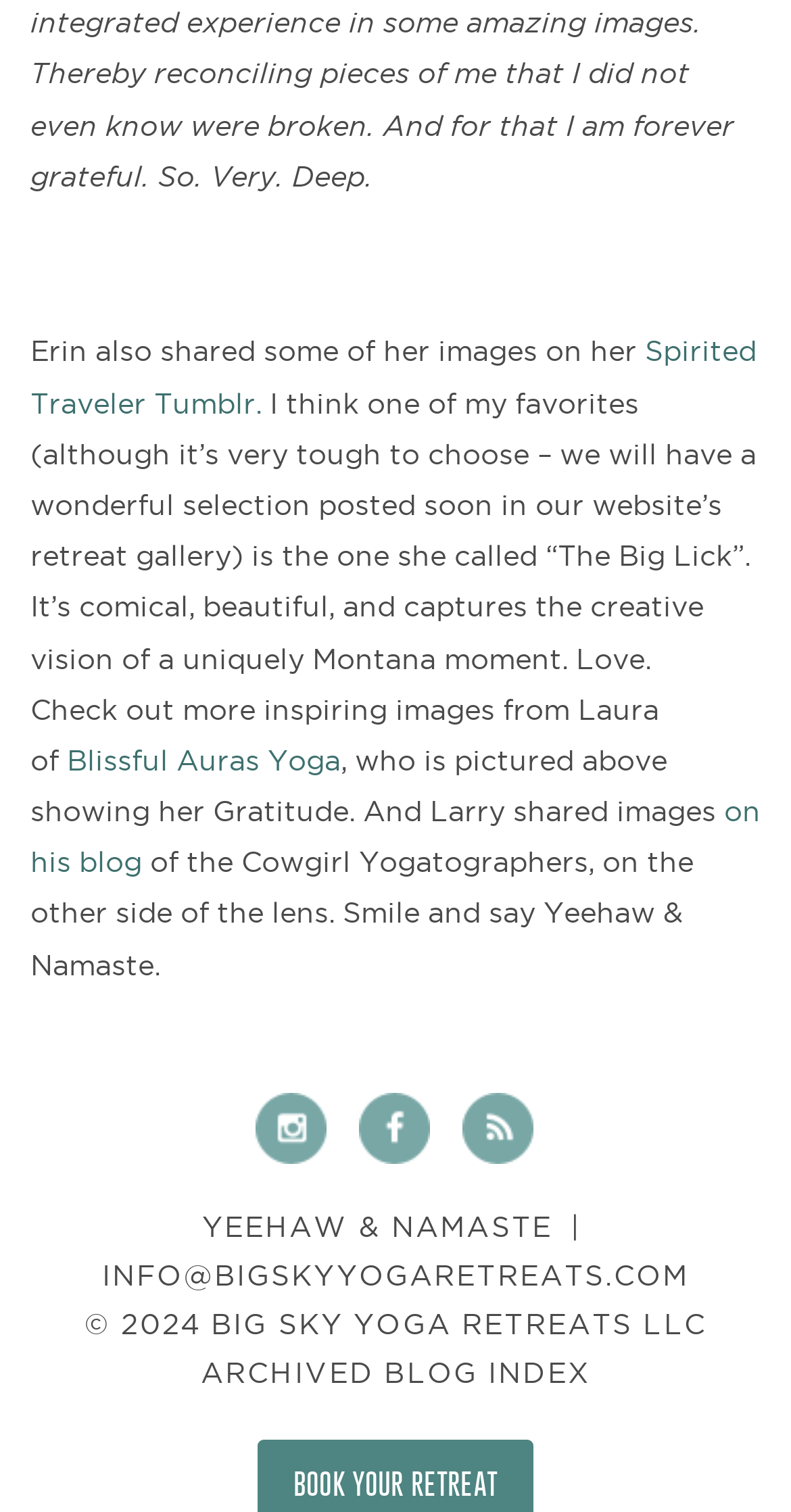What is the name of the image called by Erin?
Please provide a comprehensive and detailed answer to the question.

I found this answer by reading the text 'It’s comical, beautiful, and captures the creative vision of a uniquely Montana moment. Love. I think one of my favorites (although it’s very tough to choose – we will have a wonderful selection posted soon in our website’s retreat gallery) is the one she called “The Big Lick”.' which mentions the name of the image as 'The Big Lick'.